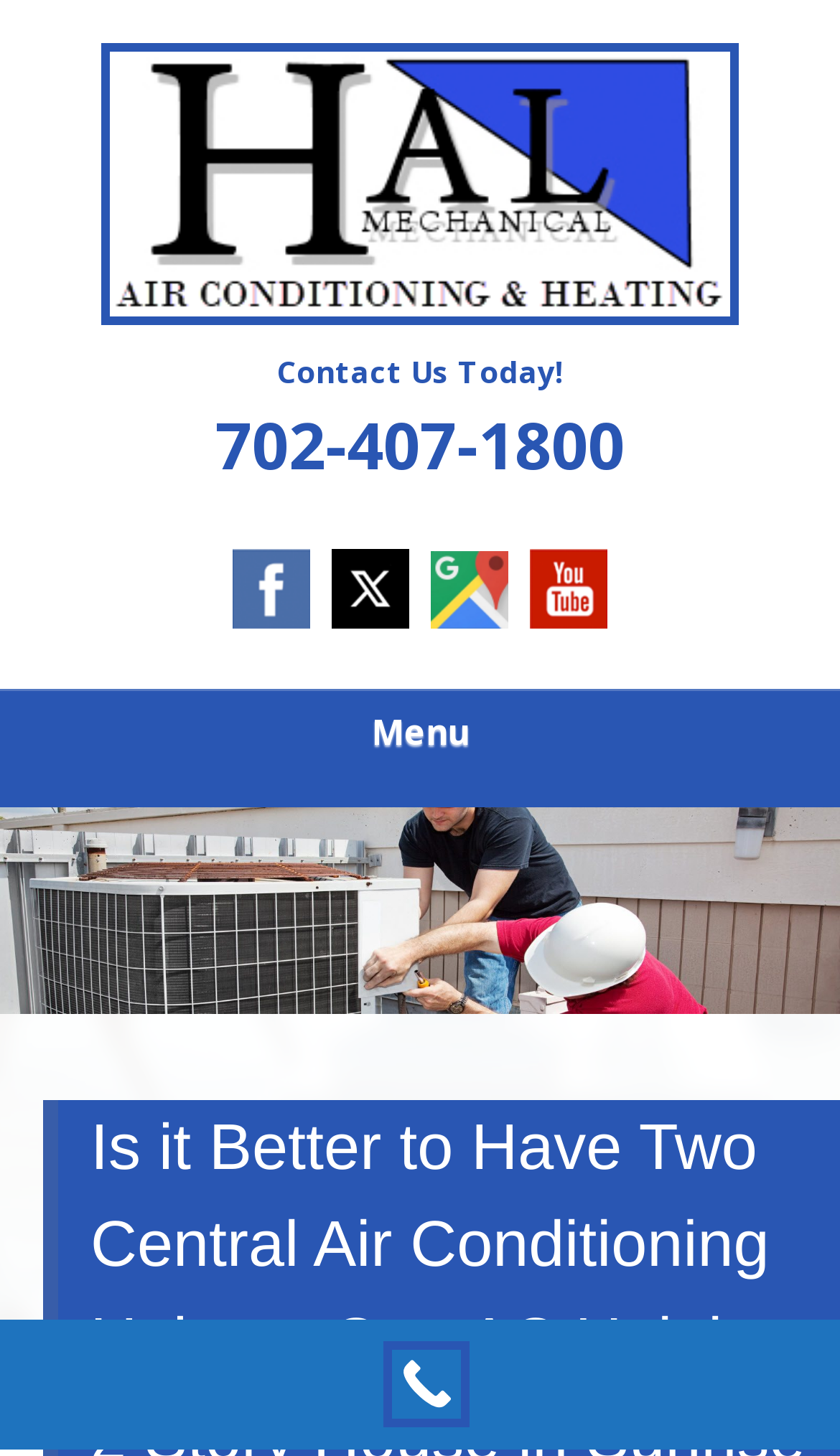Provide a one-word or short-phrase answer to the question:
How many social media links are there?

4